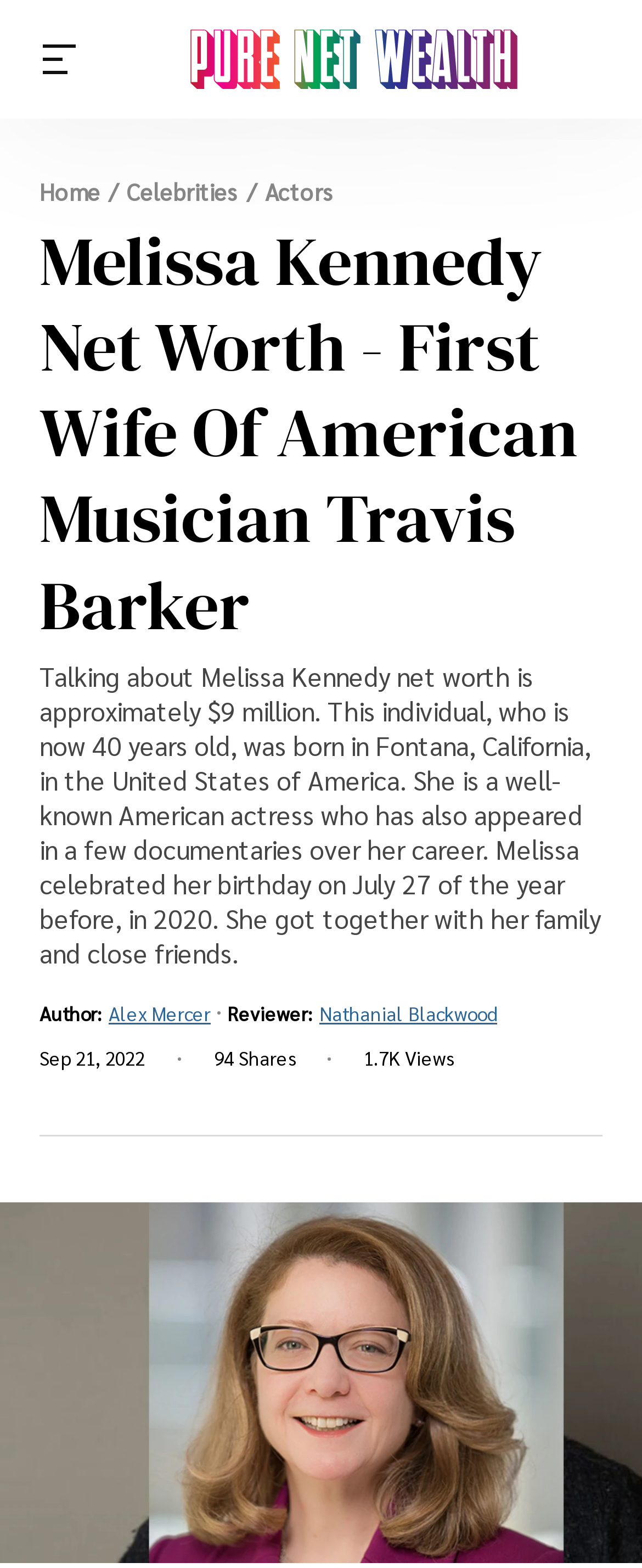What is Melissa Kennedy's net worth?
Refer to the image and answer the question using a single word or phrase.

$9 million